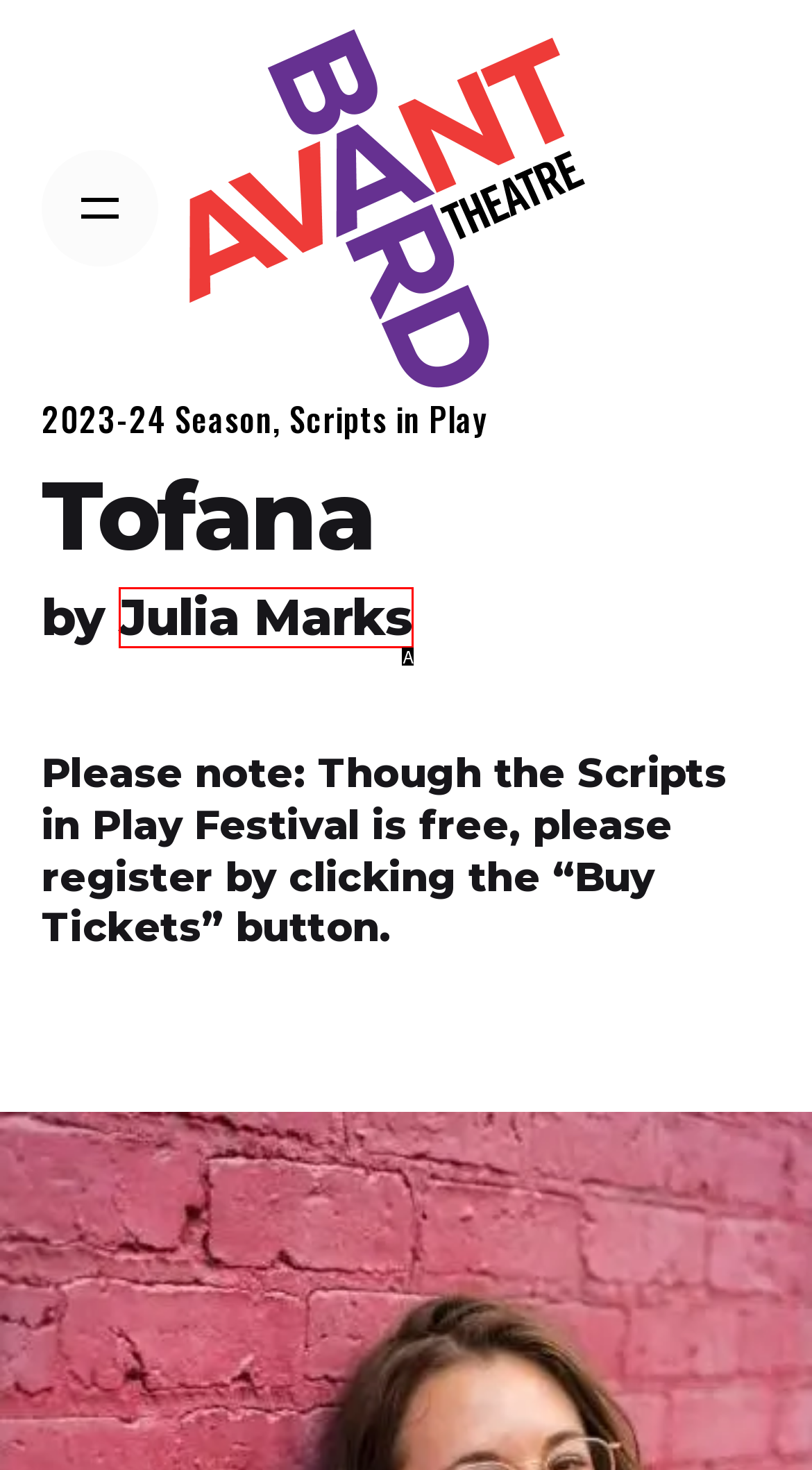Select the letter that corresponds to the description: Menu. Provide your answer using the option's letter.

None